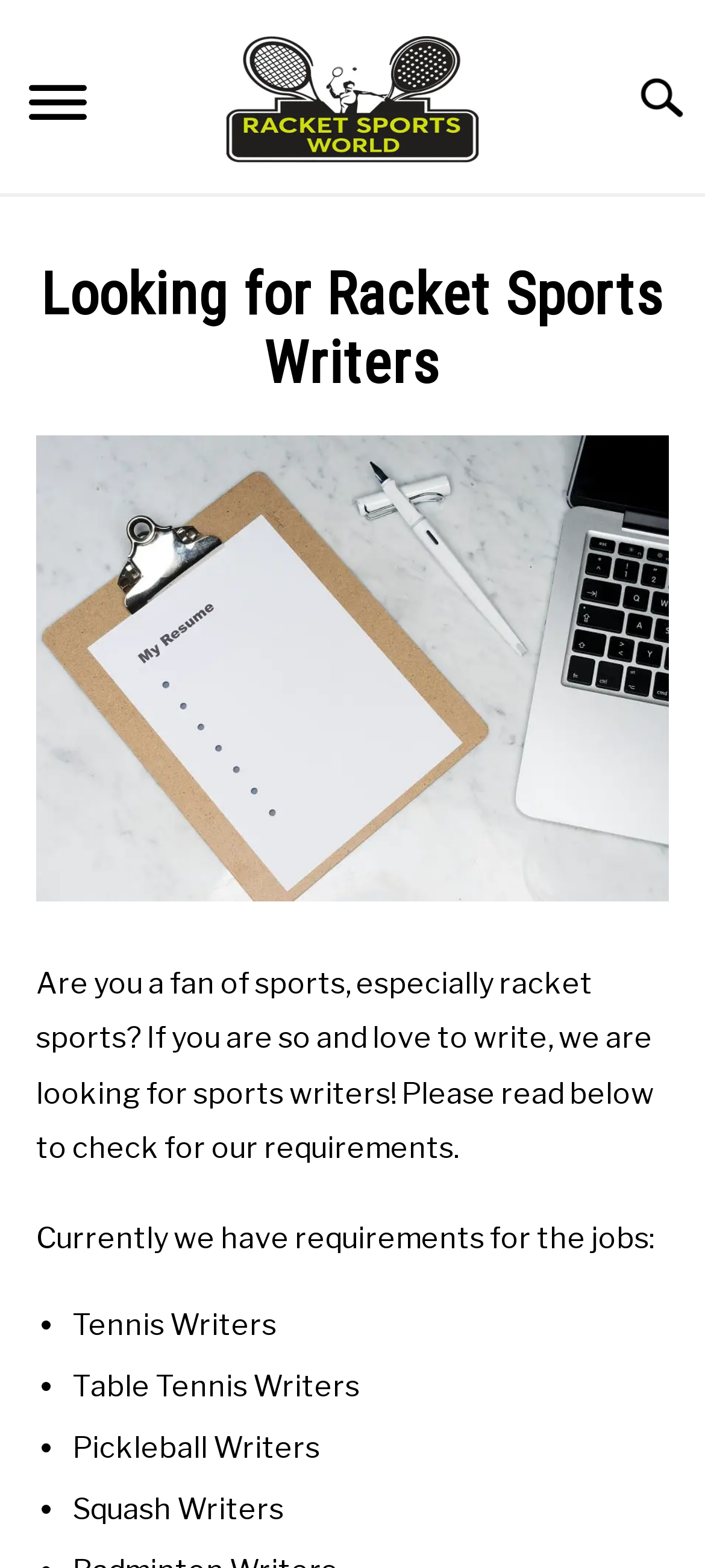Show the bounding box coordinates of the element that should be clicked to complete the task: "Apply for sports writers wanted".

[0.0, 0.567, 1.0, 0.621]